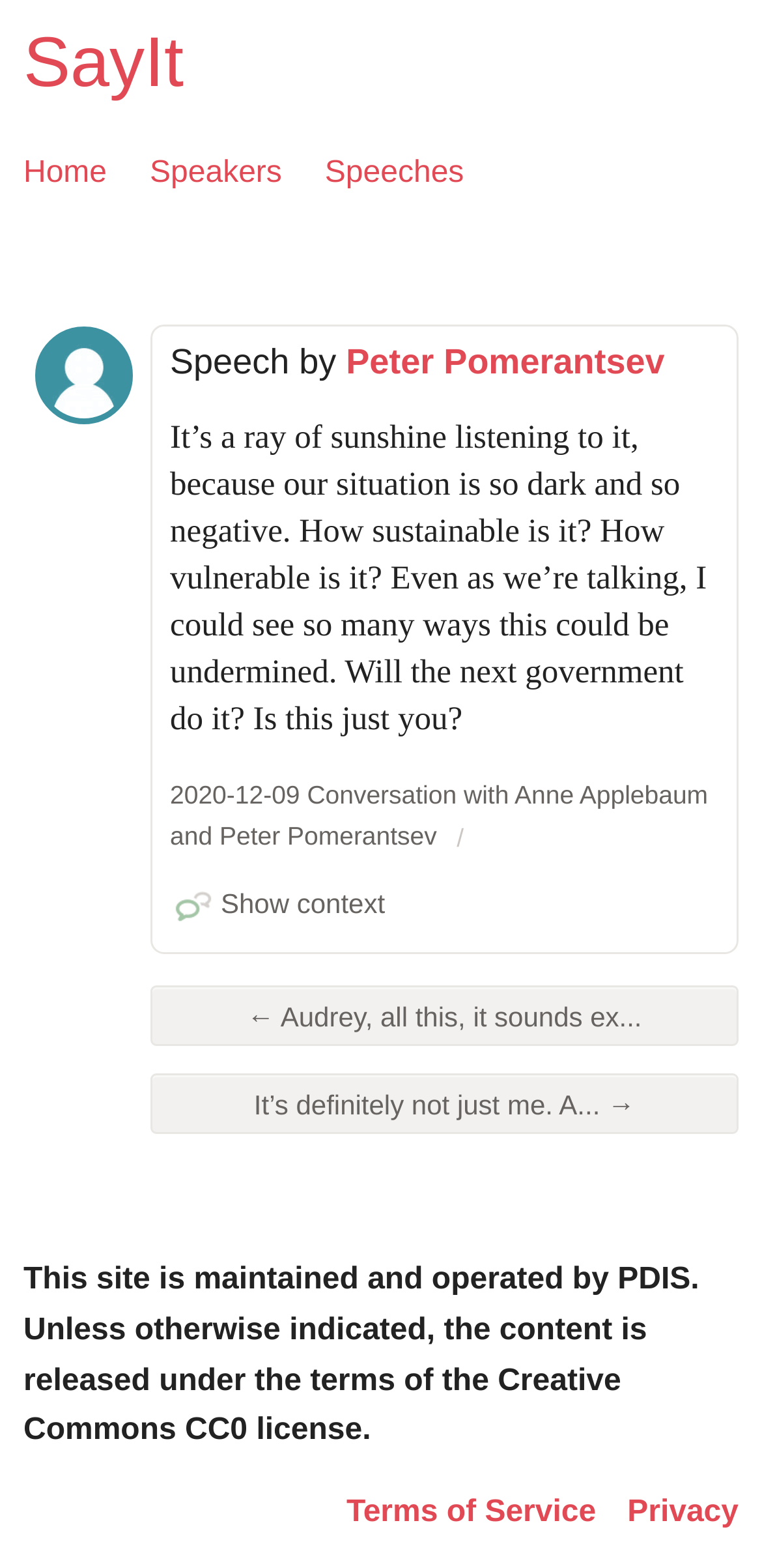Identify the bounding box for the UI element that is described as follows: "Speakers".

[0.197, 0.094, 0.37, 0.126]